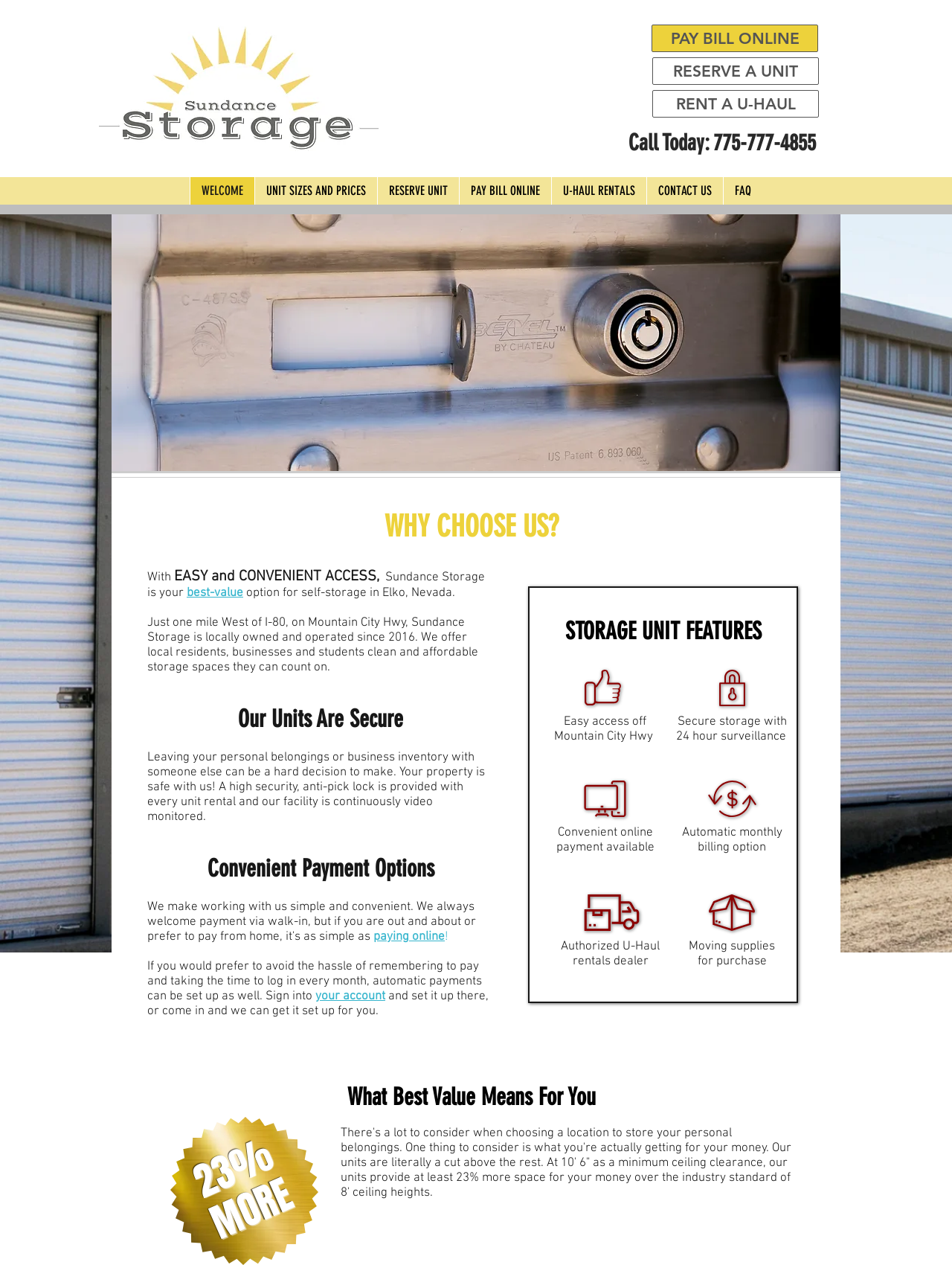Kindly provide the bounding box coordinates of the section you need to click on to fulfill the given instruction: "Click the 'best-value' link".

[0.196, 0.463, 0.255, 0.475]